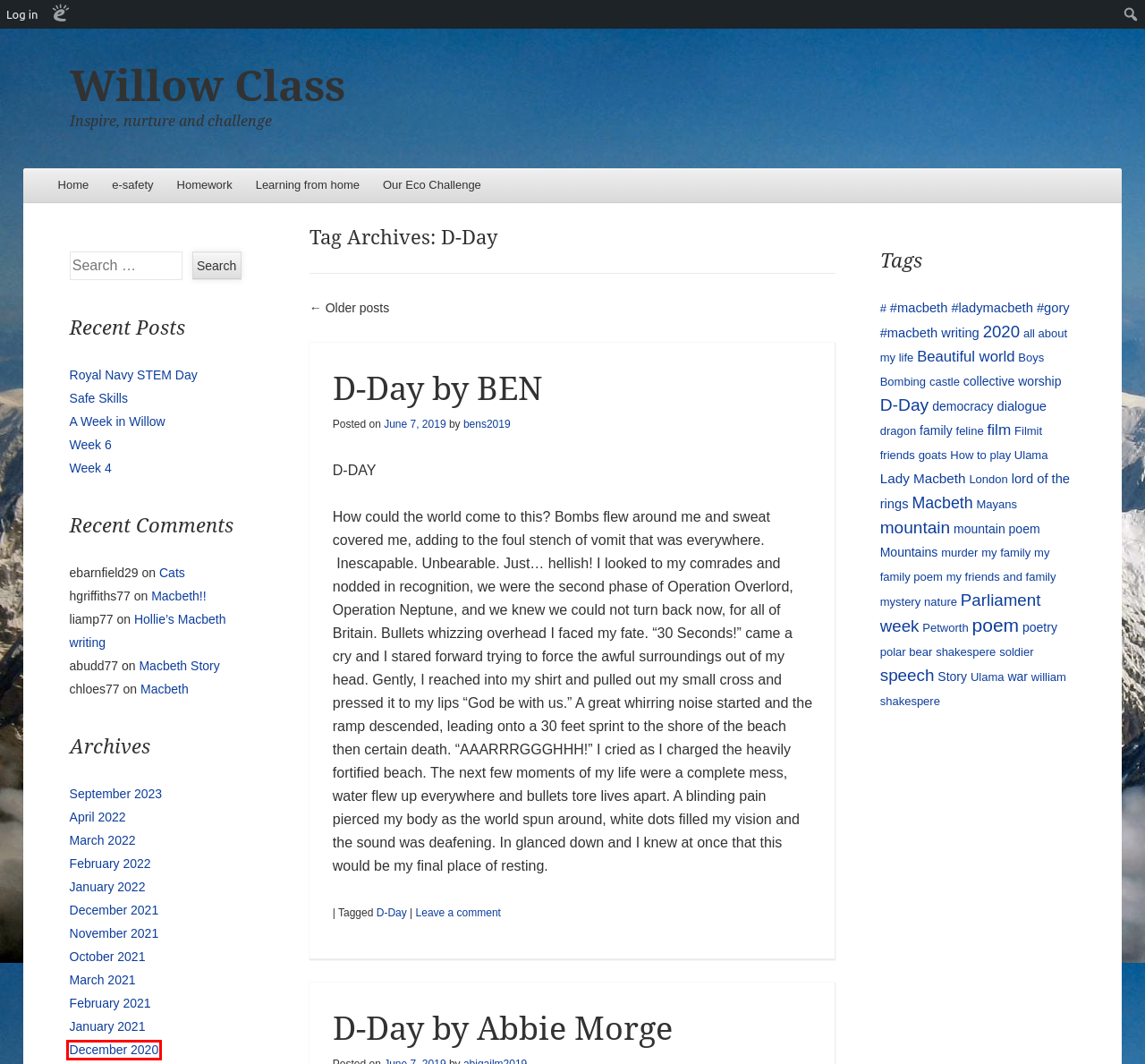You have a screenshot of a webpage with a red bounding box highlighting a UI element. Your task is to select the best webpage description that corresponds to the new webpage after clicking the element. Here are the descriptions:
A. film | Willow Class
B. Hollie’s Macbeth writing | Willow Class
C. December | 2020 | Willow Class
D. lord of the rings | Willow Class
E. mountain | Willow Class
F. #macbeth #ladymacbeth #gory #macbeth writing | Willow Class
G. Safe Skills | Willow Class
H. Mountains | Willow Class

C